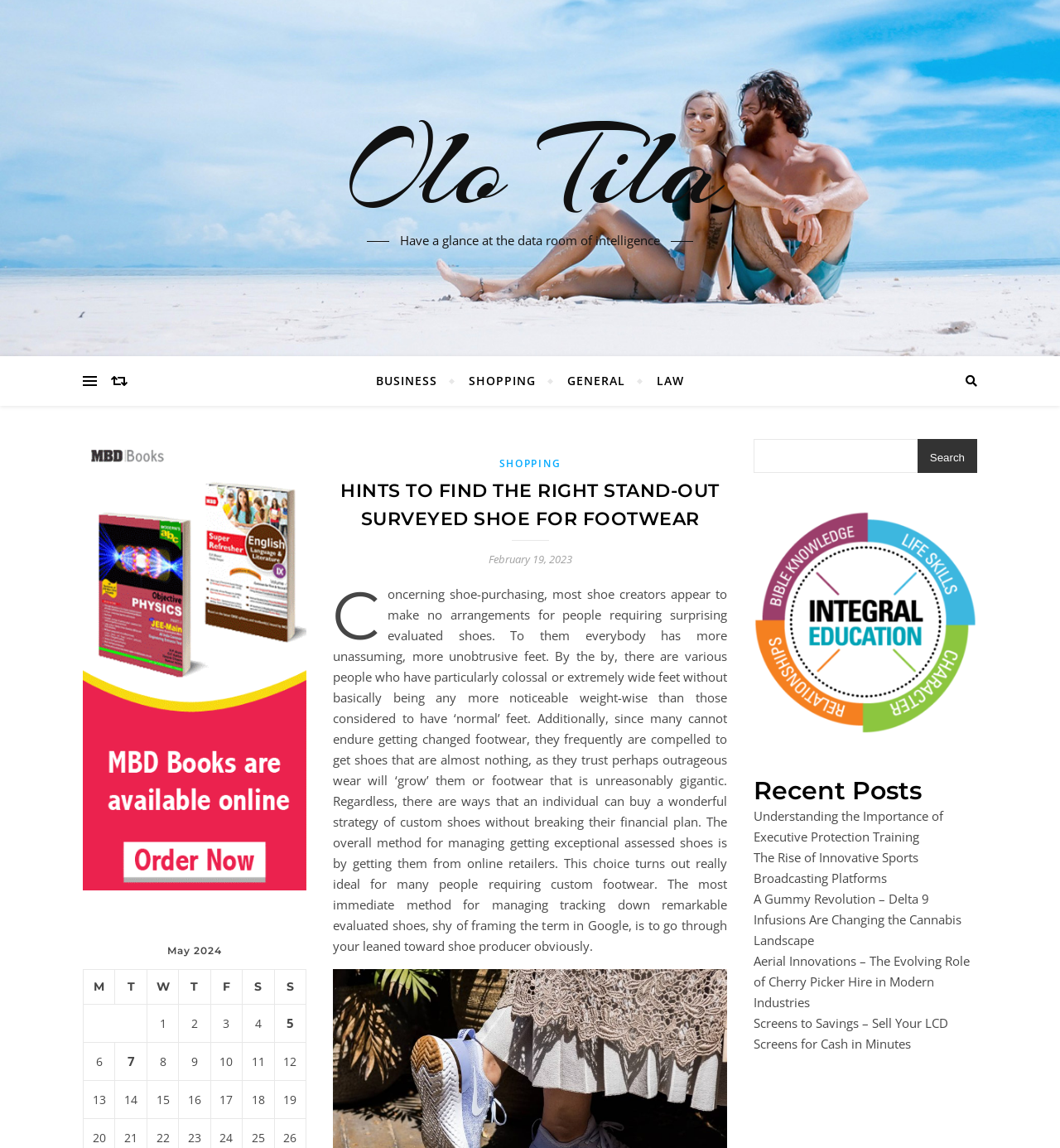Identify the bounding box coordinates of the clickable region necessary to fulfill the following instruction: "Read the article 'Understanding the Importance of Executive Protection Training'". The bounding box coordinates should be four float numbers between 0 and 1, i.e., [left, top, right, bottom].

[0.711, 0.703, 0.89, 0.736]